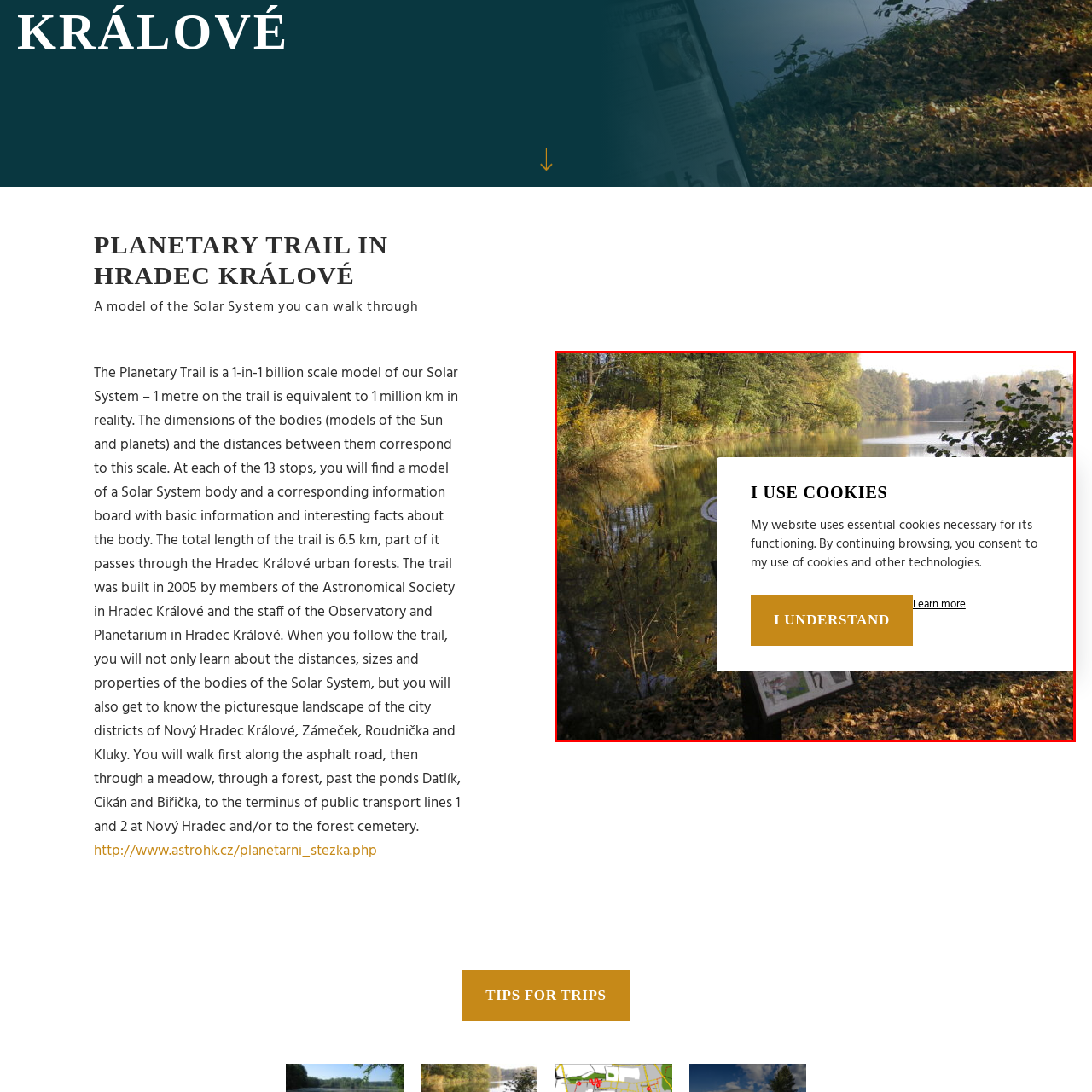Observe the image enclosed by the red border and respond to the subsequent question with a one-word or short phrase:
What is the tone of the landscape in the image?

Serene